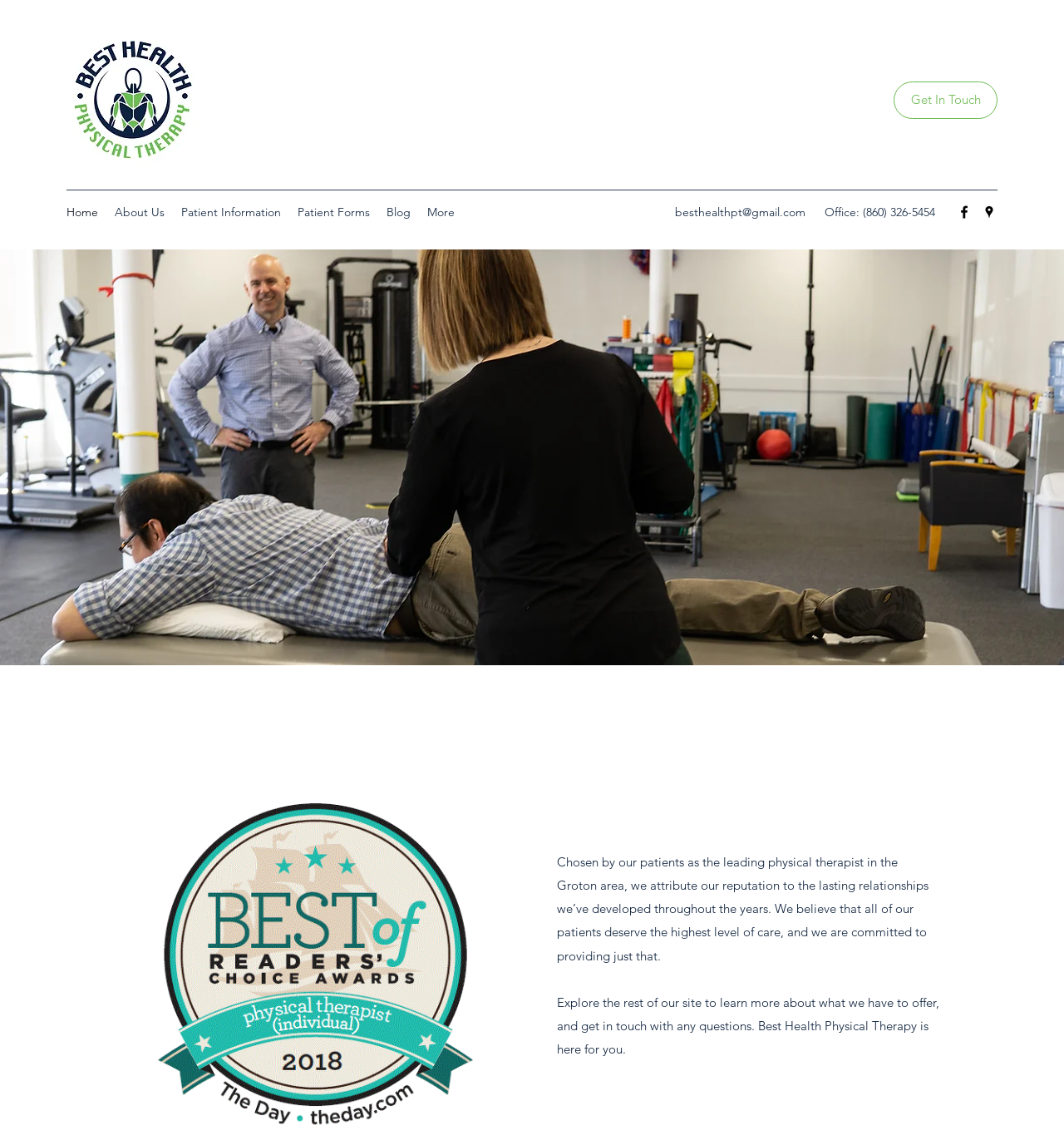What is the email address of the physical therapist?
Answer the question with a detailed explanation, including all necessary information.

I found the email address of the physical therapist by looking at the link element with the content 'besthealthpt@gmail.com' located at the bottom of the page.